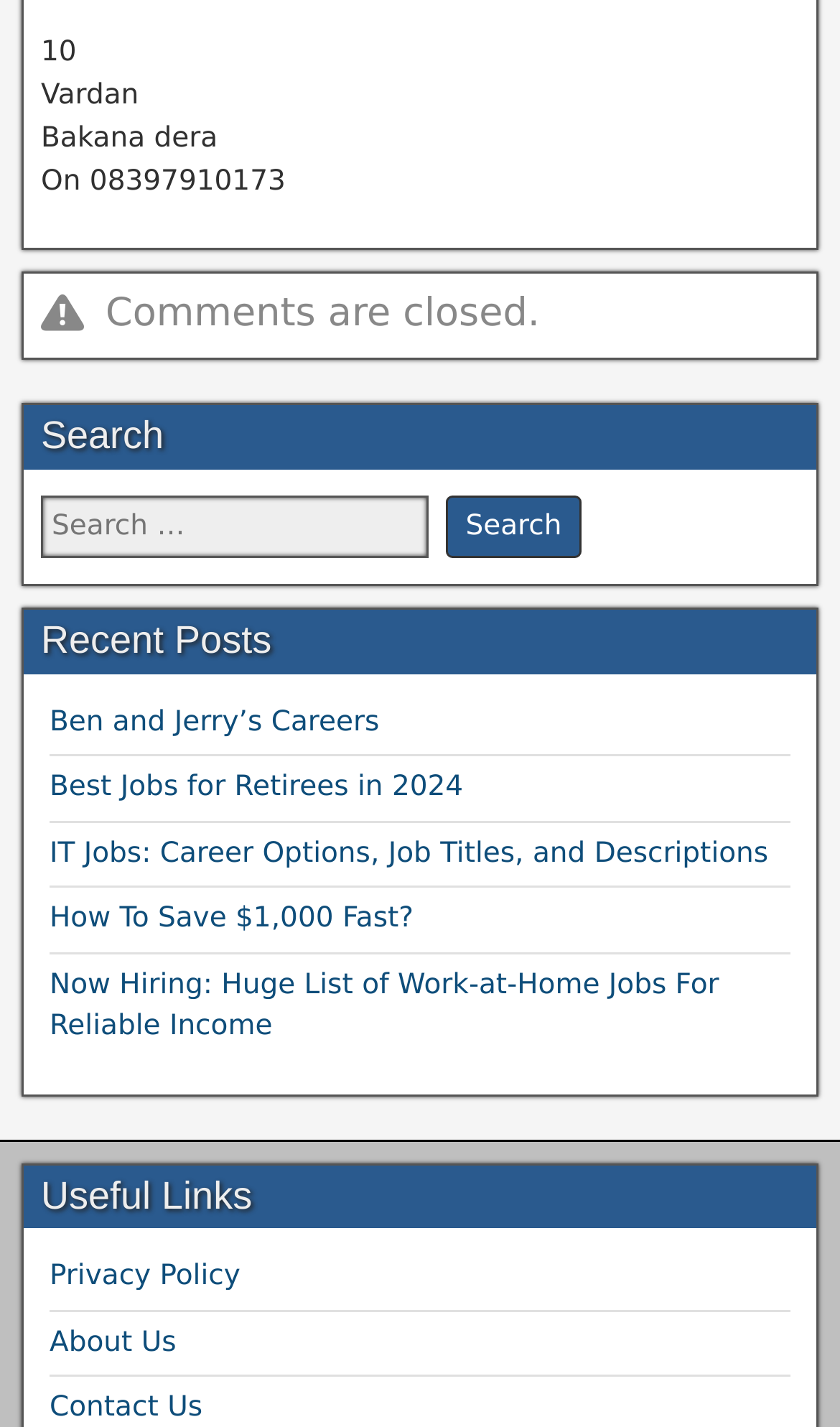Use one word or a short phrase to answer the question provided: 
What is the last link under 'Useful Links'?

Contact Us